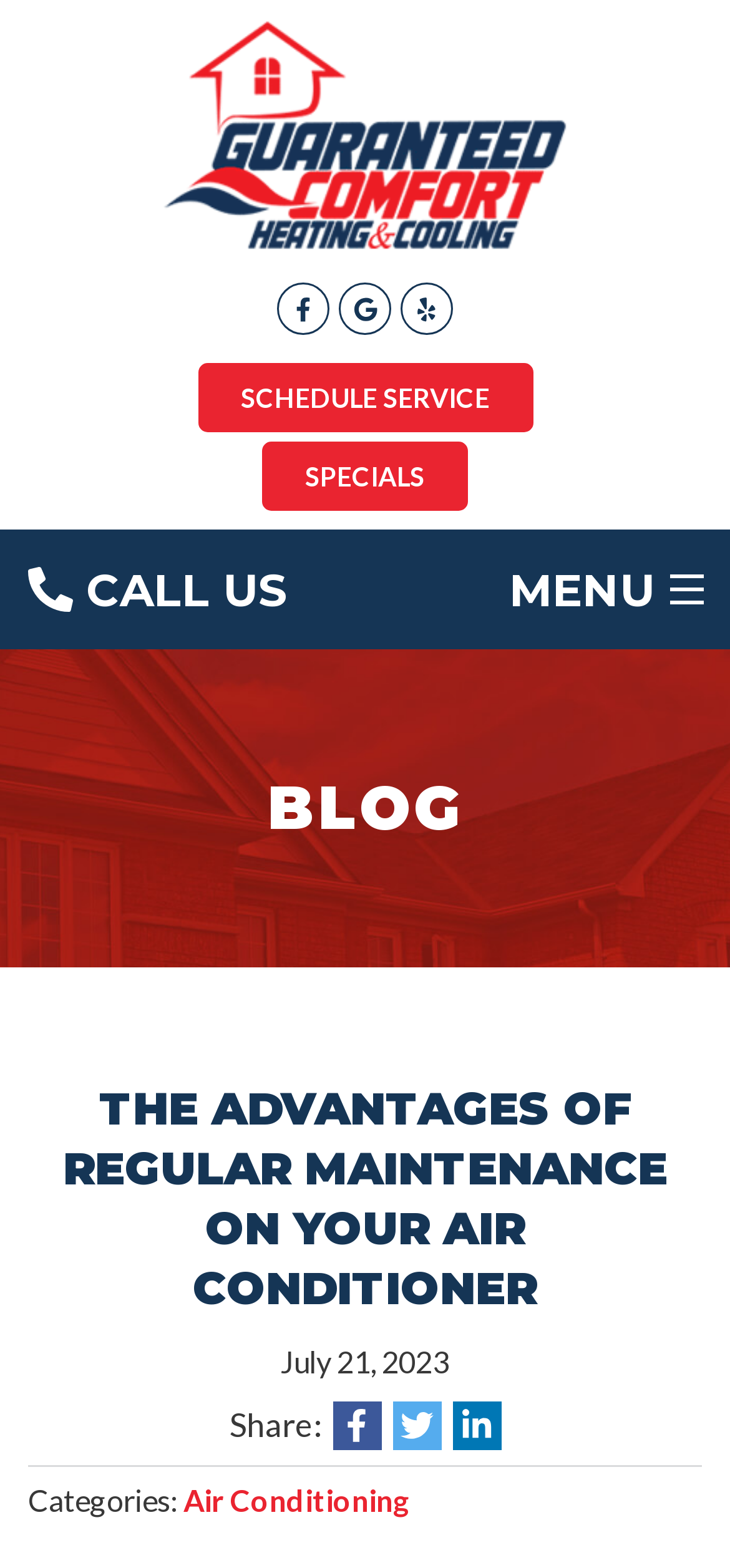What is the date of the latest blog post?
Based on the screenshot, provide your answer in one word or phrase.

July 21, 2023